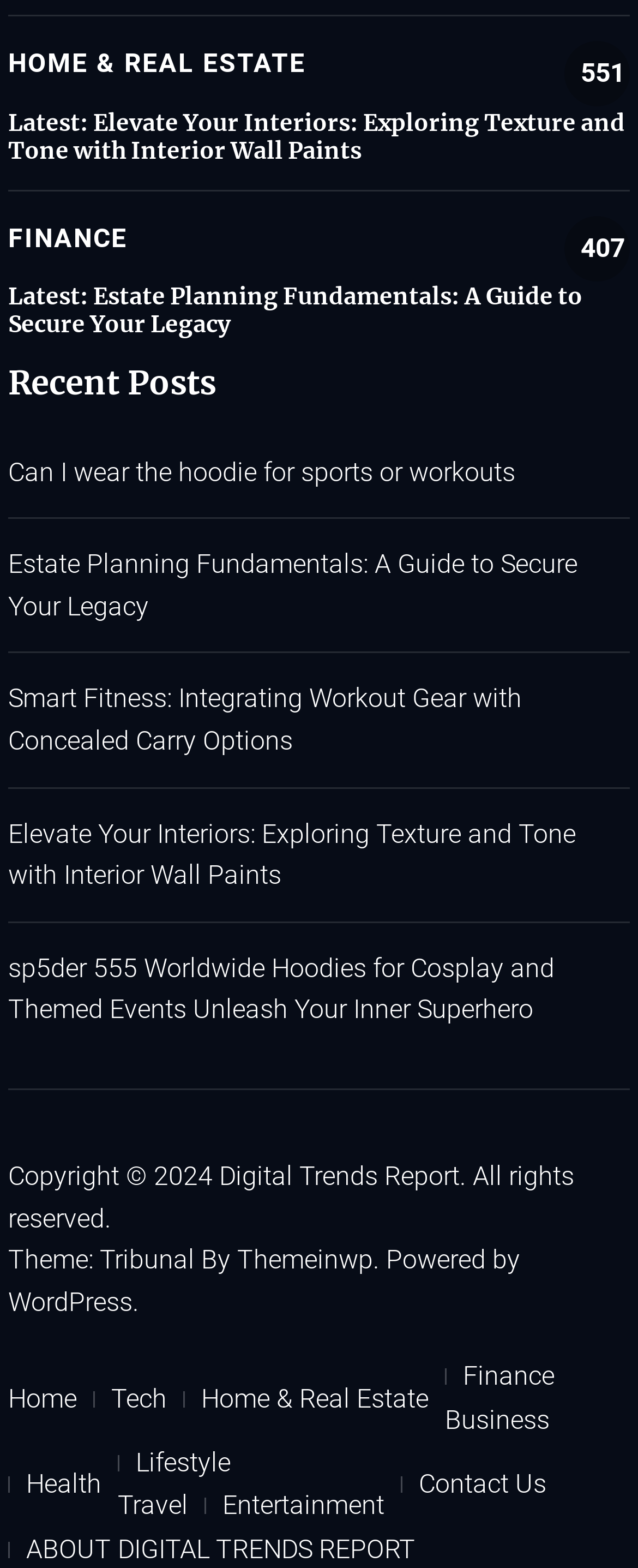Given the element description Digital Trends Report., predict the bounding box coordinates for the UI element in the webpage screenshot. The format should be (top-left x, top-left y, bottom-right x, bottom-right y), and the values should be between 0 and 1.

[0.344, 0.74, 0.741, 0.76]